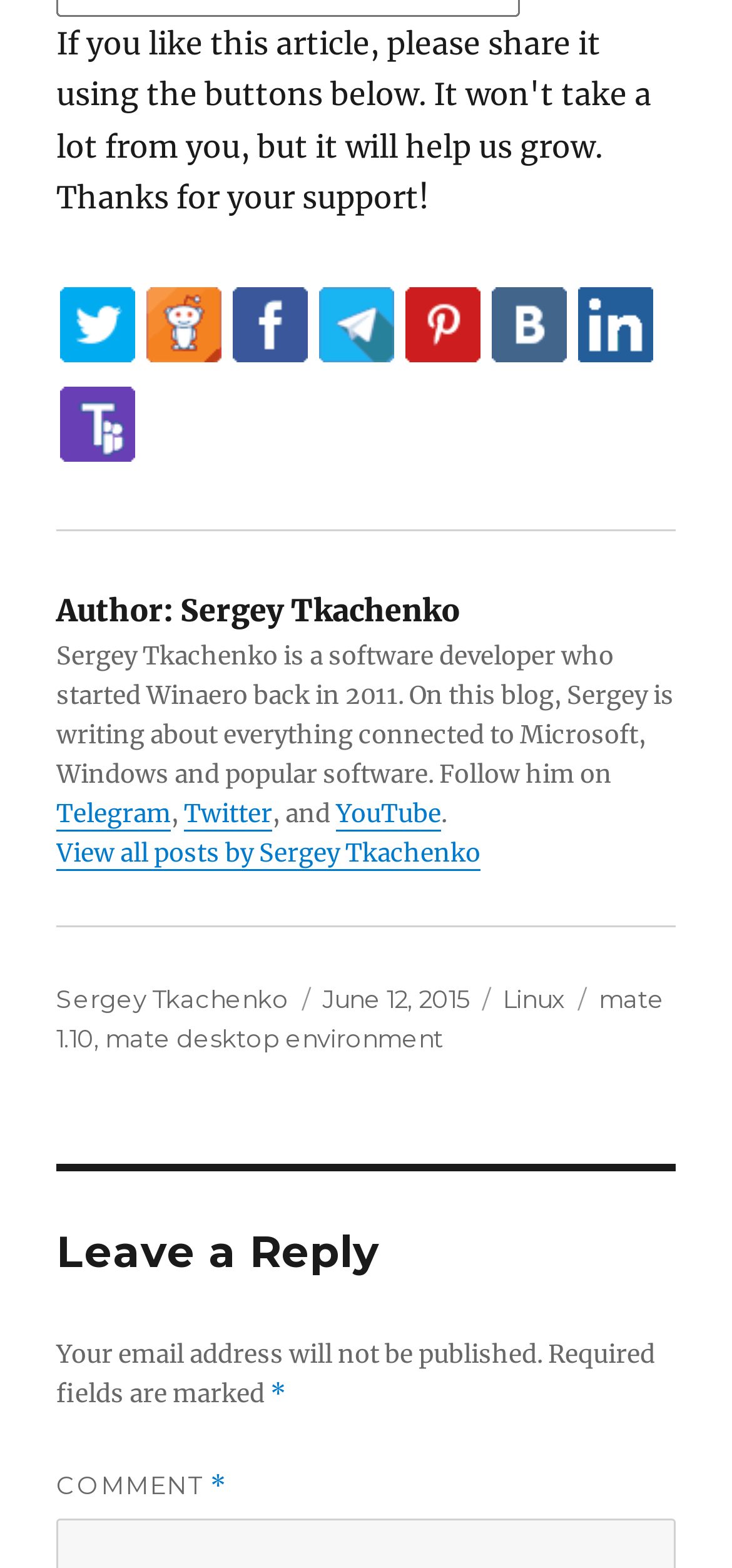Answer the question with a brief word or phrase:
What is the date of this post?

June 12, 2015